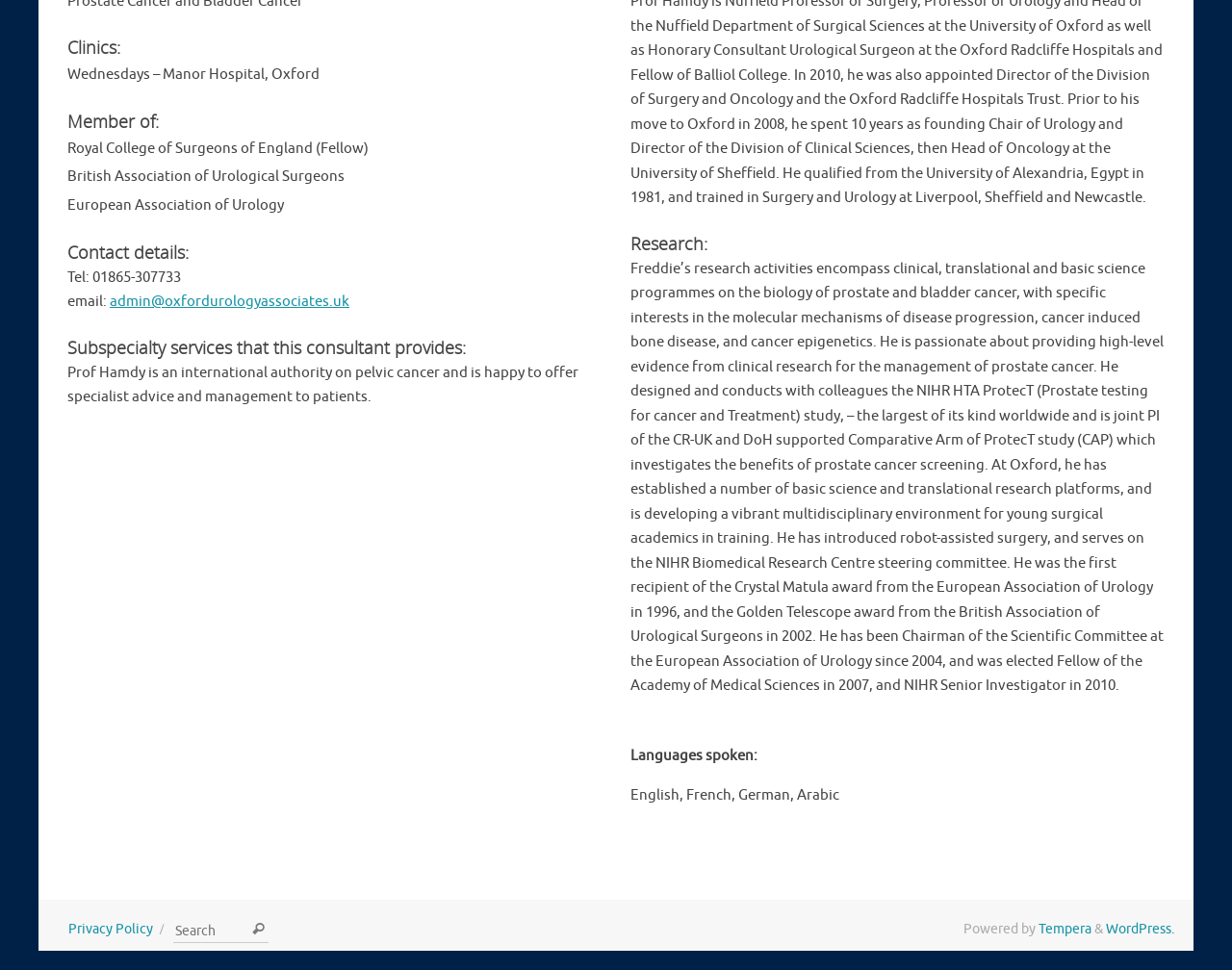Provide the bounding box coordinates of the HTML element this sentence describes: "parent_node: Search for: name="s" placeholder="Search"". The bounding box coordinates consist of four float numbers between 0 and 1, i.e., [left, top, right, bottom].

[0.141, 0.948, 0.218, 0.972]